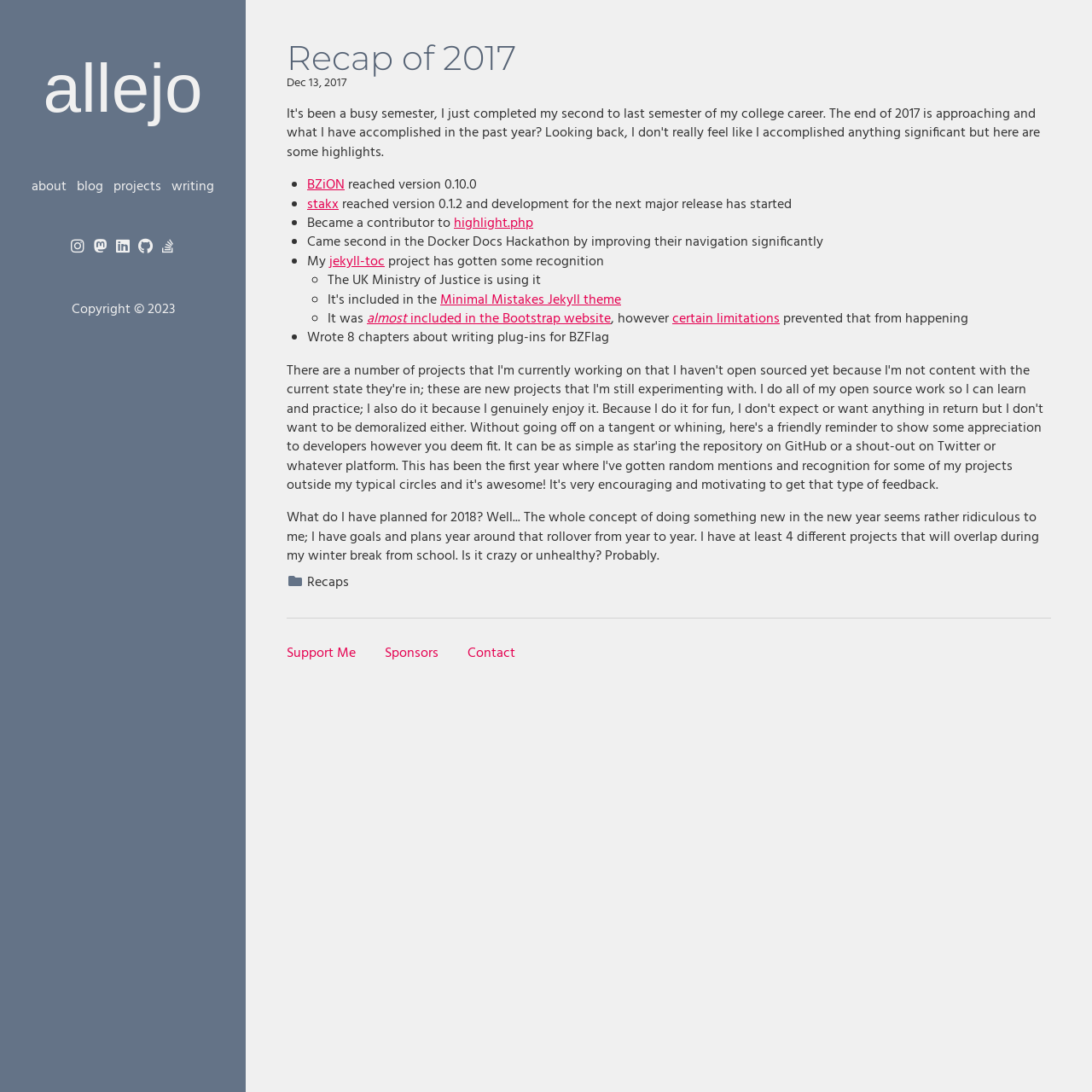Analyze the image and answer the question with as much detail as possible: 
What is the author's involvement with BZFlag?

The author mentions that they wrote 8 chapters about writing plug-ins for BZFlag, indicating that they have contributed to the development of the game or have expertise in creating plug-ins for it.